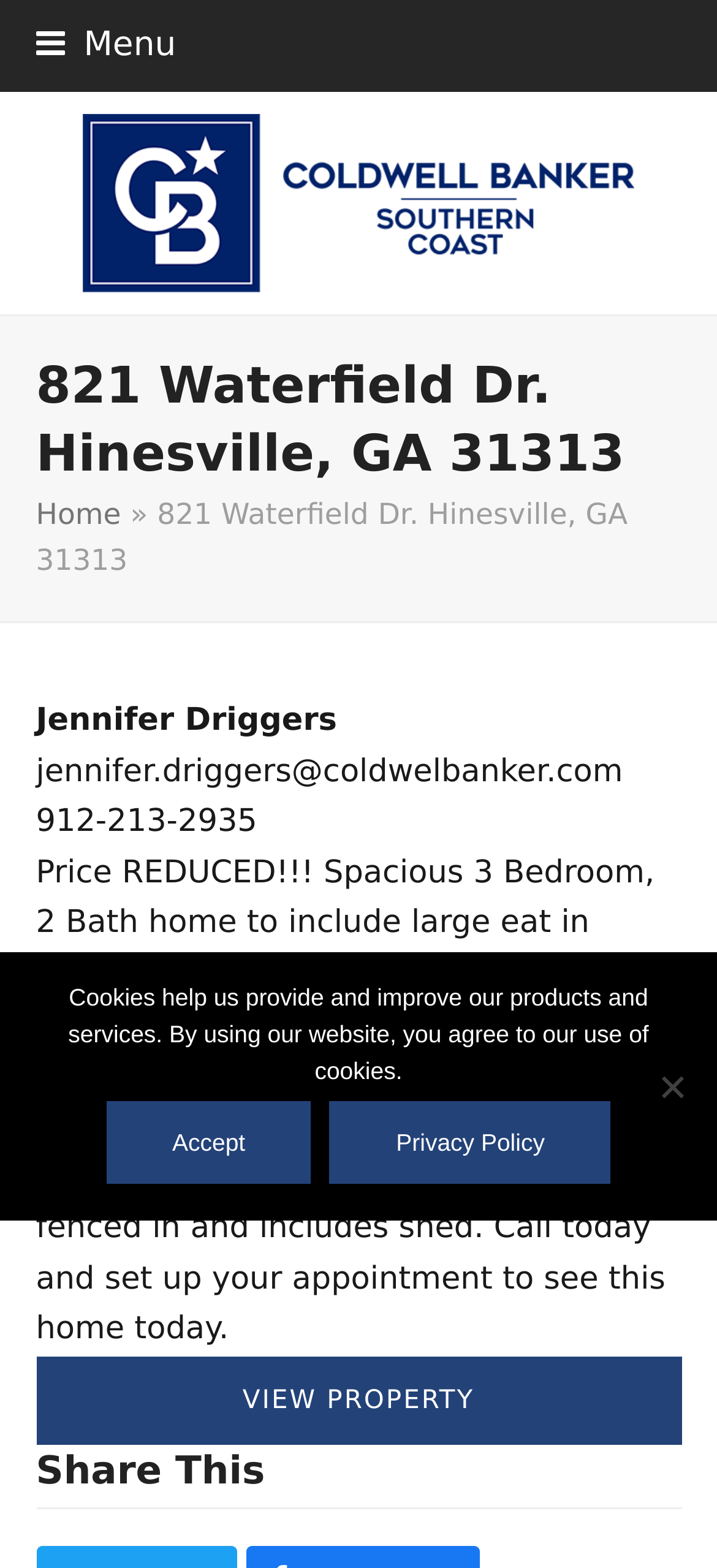What is the address of the property?
Refer to the screenshot and deliver a thorough answer to the question presented.

I found the address by looking at the heading element with the text '821 Waterfield Dr. Hinesville, GA 31313' which is located at the top of the webpage.